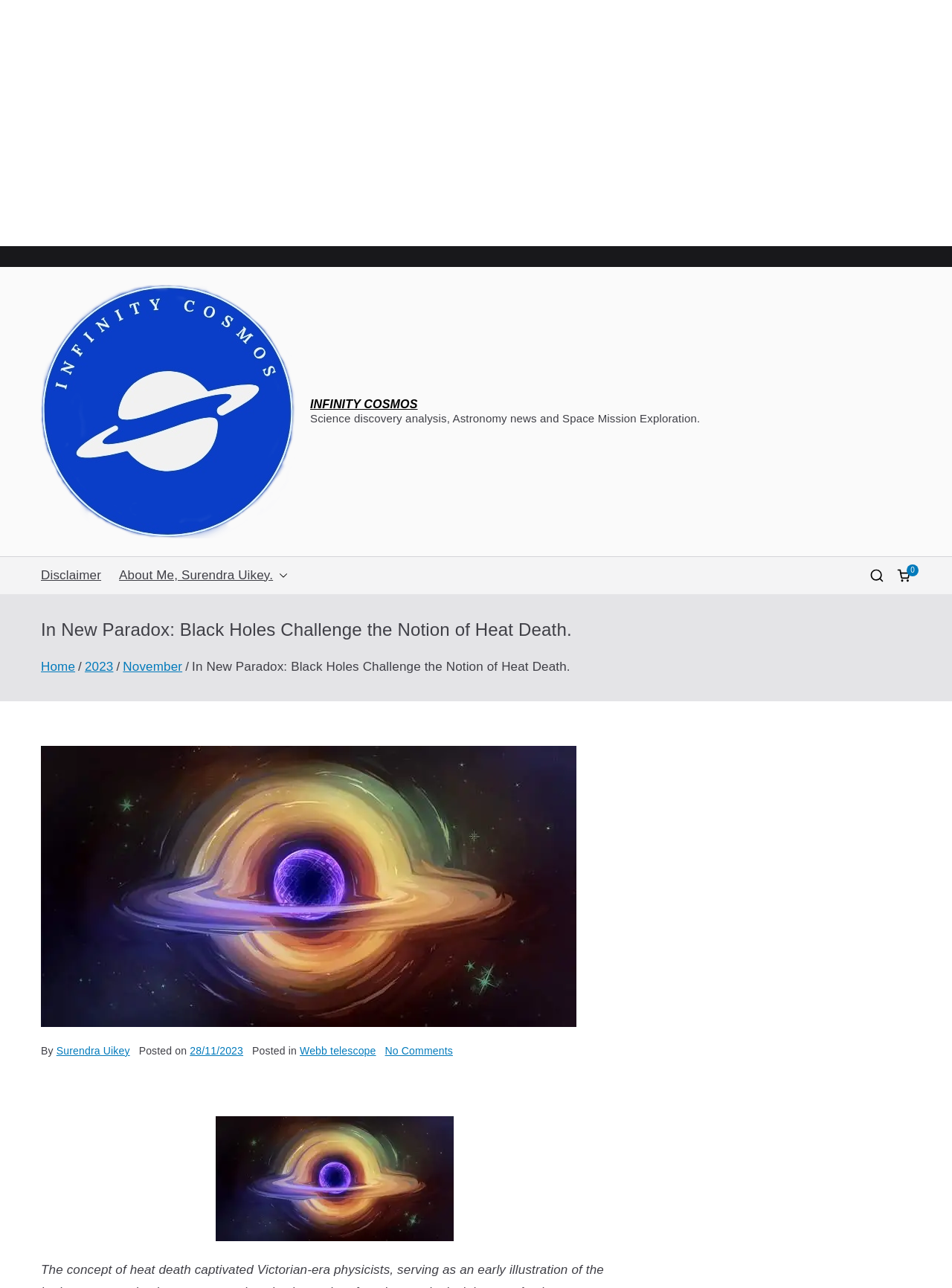What is the category of the article?
Please describe in detail the information shown in the image to answer the question.

The category of the article can be found in the link element with the text 'Posted in' followed by the category 'Webb telescope' at coordinates [0.315, 0.811, 0.395, 0.82].